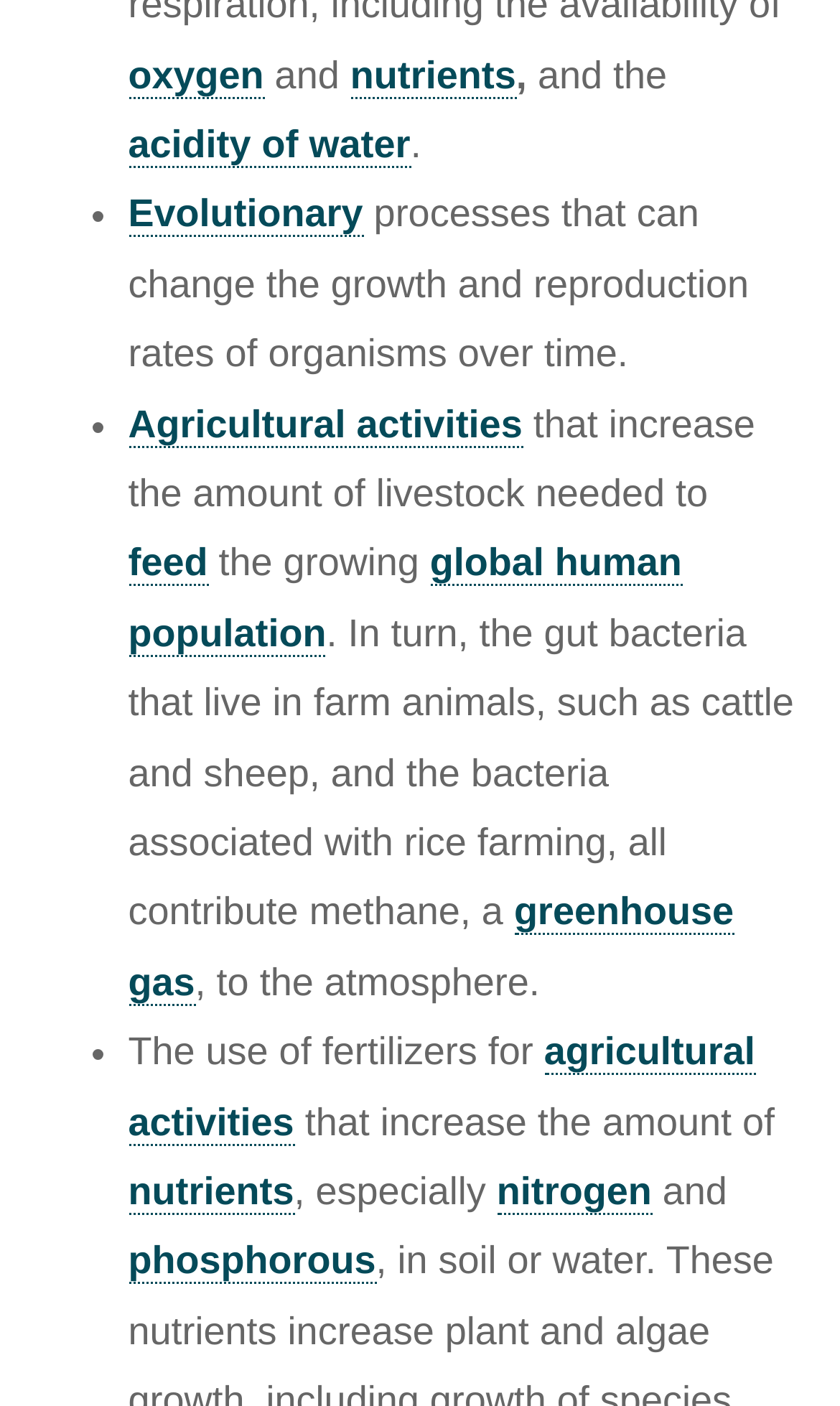Determine the bounding box for the described HTML element: "Evolutionary". Ensure the coordinates are four float numbers between 0 and 1 in the format [left, top, right, bottom].

[0.153, 0.137, 0.432, 0.169]